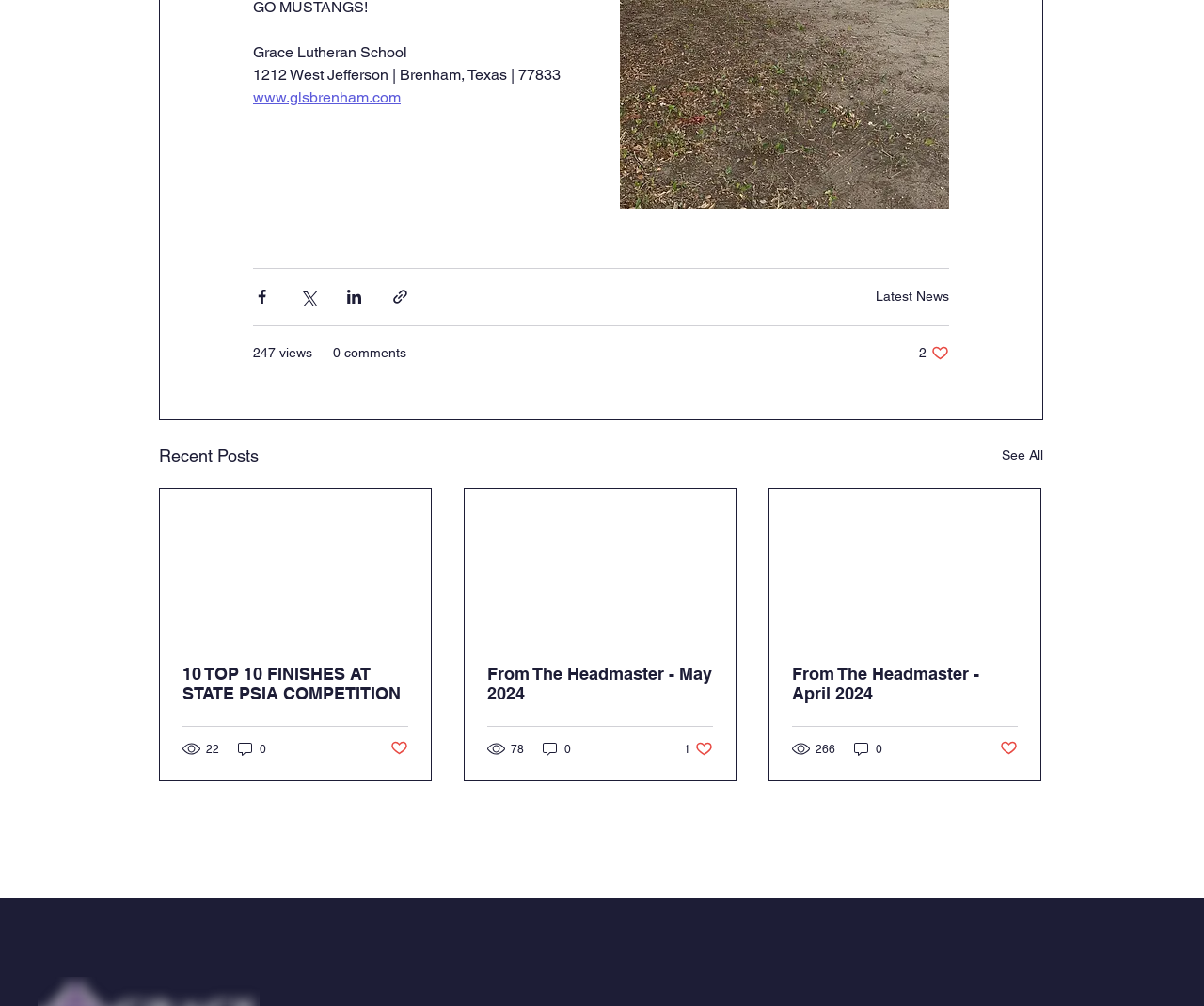What is the name of the social media platform with a link at the bottom?
Based on the image, please offer an in-depth response to the question.

At the bottom of the webpage, there is a list element labeled as 'Social Bar' that contains a link to Facebook. This link is the only social media platform mentioned in the 'Social Bar' section.